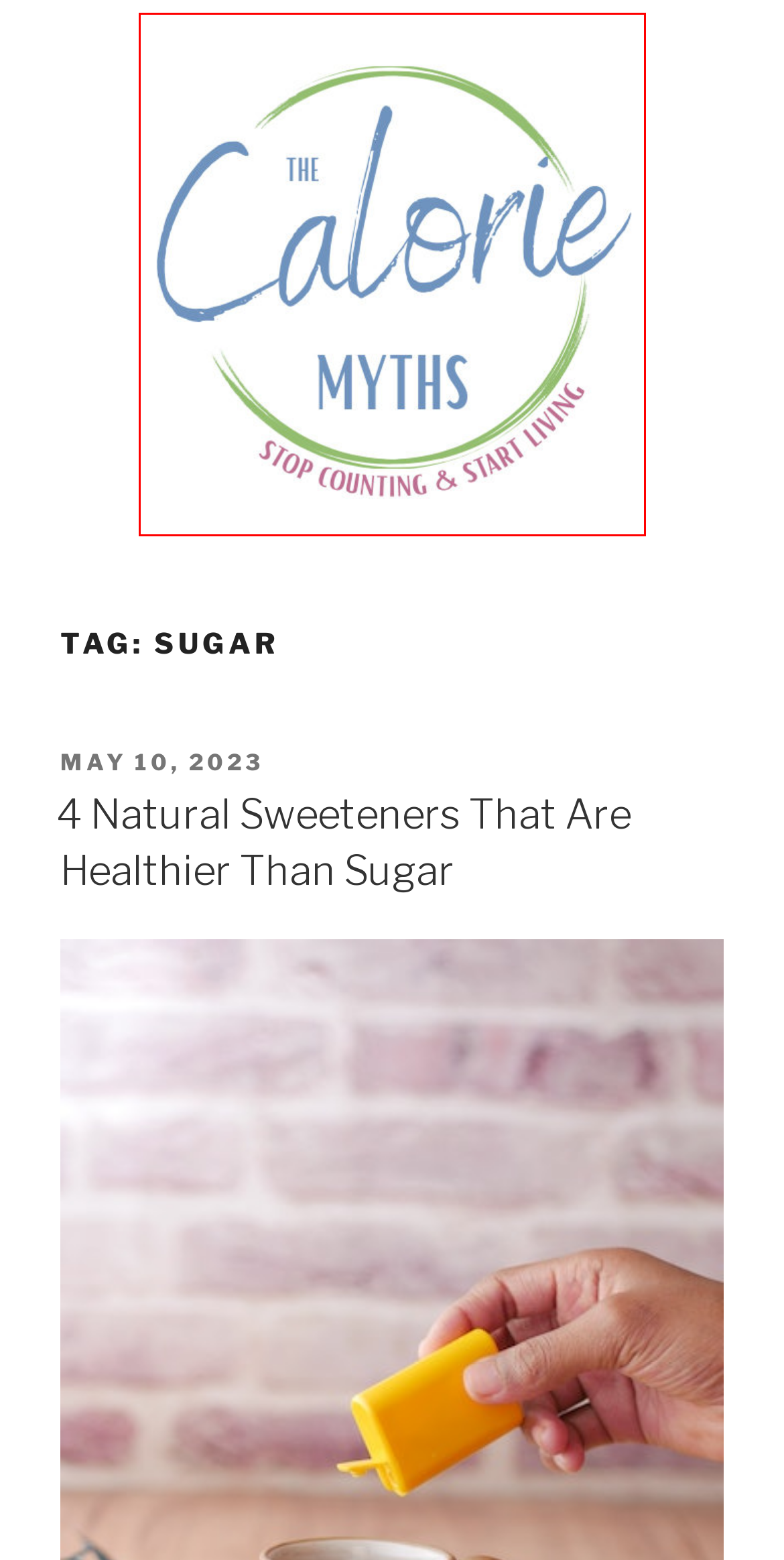Look at the screenshot of the webpage and find the element within the red bounding box. Choose the webpage description that best fits the new webpage that will appear after clicking the element. Here are the candidates:
A. The Calorie Myths – Stop Counting & Start Living
B. 4 Natural Sweeteners That Are Healthier Than Sugar – The Calorie Myths
C. Mindfulness – The Calorie Myths
D. Home Improvement – The Calorie Myths
E. Obesity – The Calorie Myths
F. Food – The Calorie Myths
G. Natural Ingredients – The Calorie Myths
H. Nutrition – The Calorie Myths

A